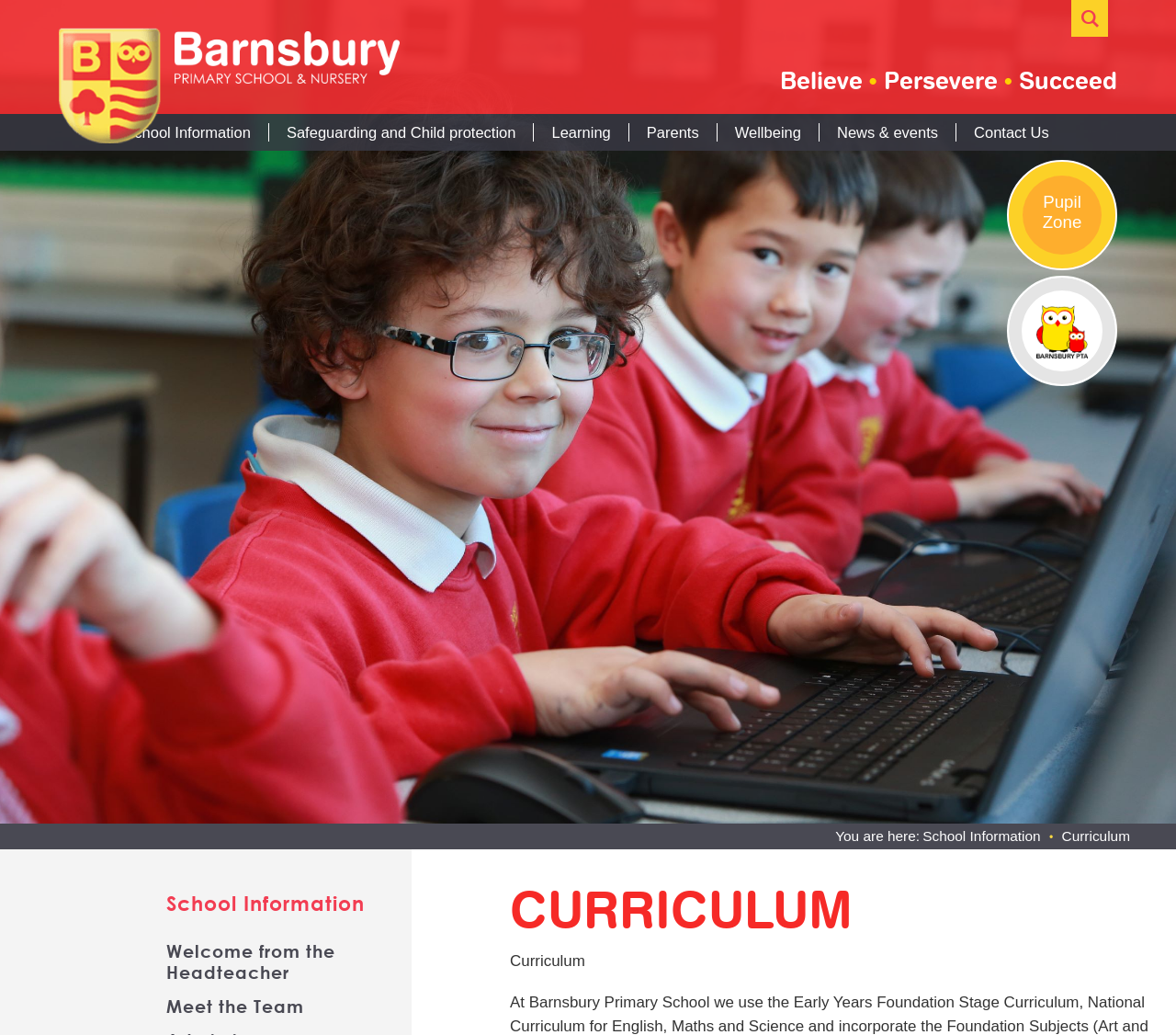Please identify the bounding box coordinates of the clickable area that will allow you to execute the instruction: "Search".

[0.911, 0.0, 0.942, 0.036]